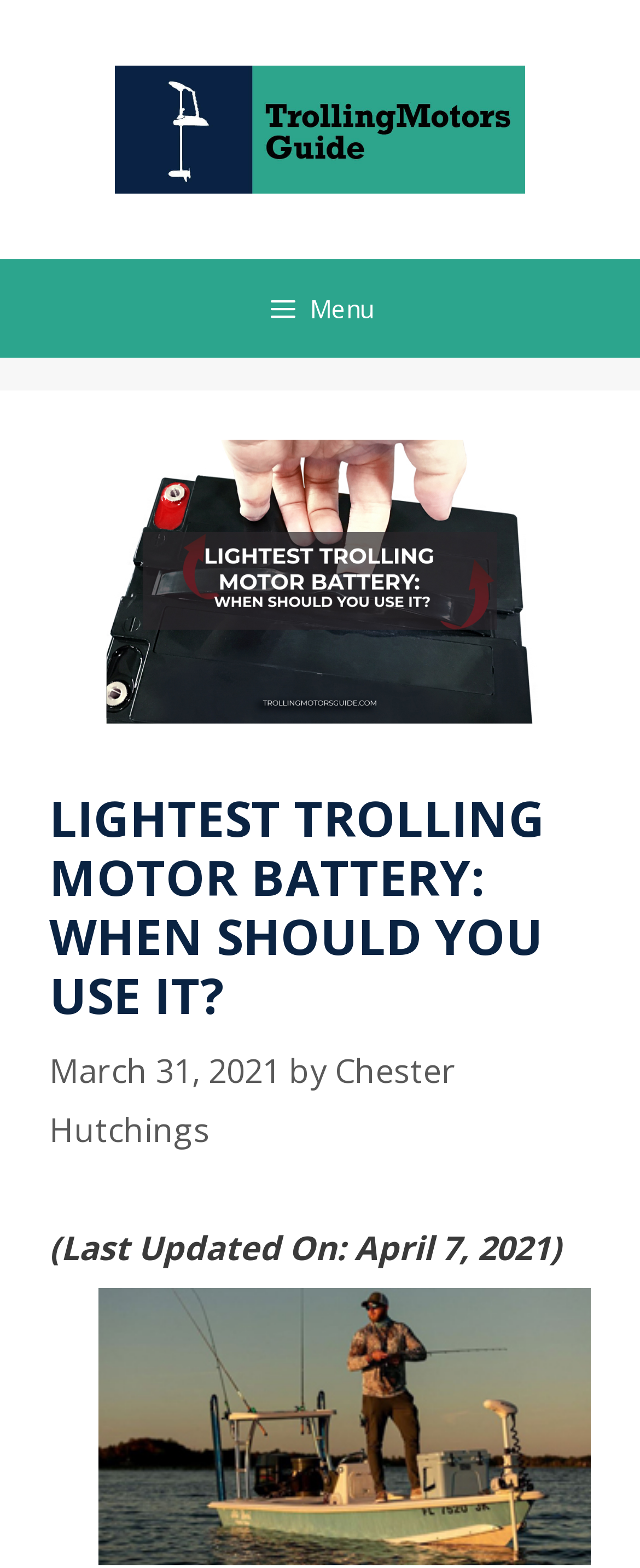What is the name of the website?
Please look at the screenshot and answer using one word or phrase.

TrollinMotorsGuide